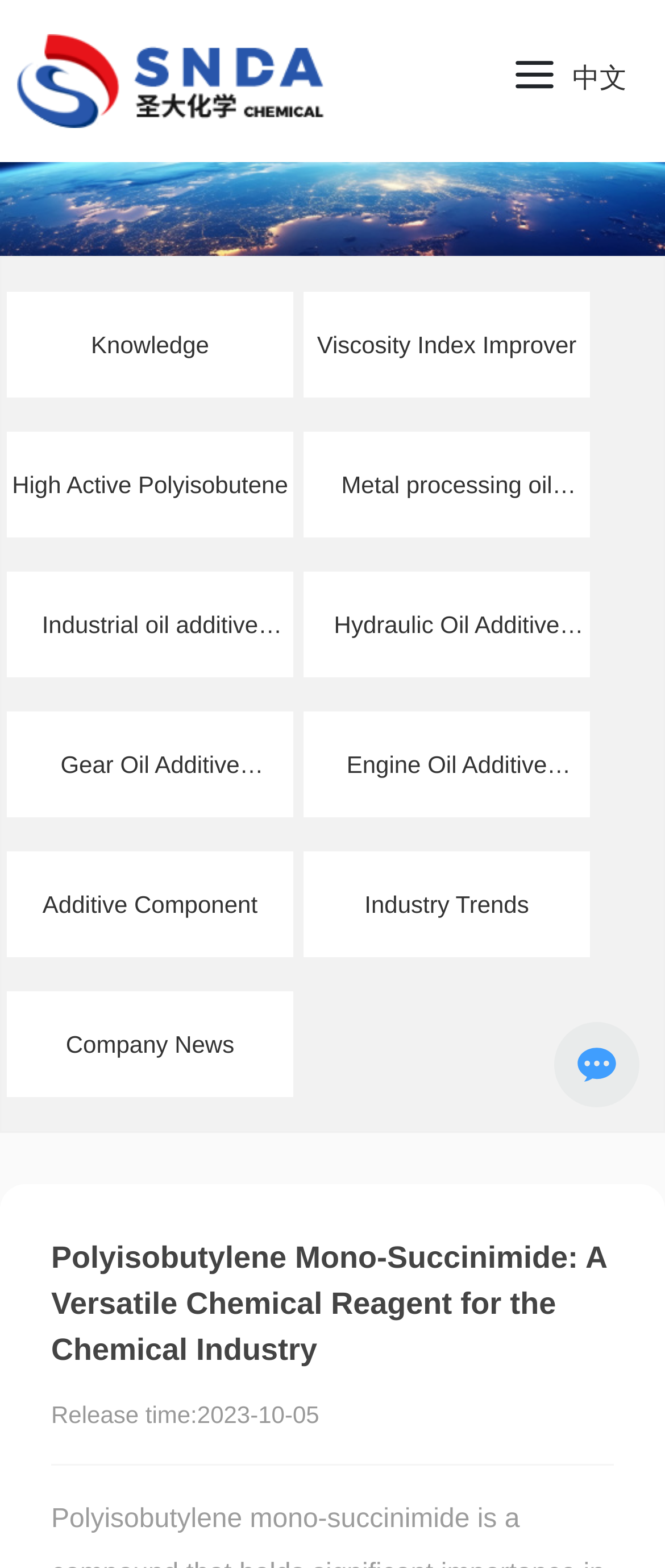Find the bounding box of the UI element described as: "admin". The bounding box coordinates should be given as four float values between 0 and 1, i.e., [left, top, right, bottom].

None